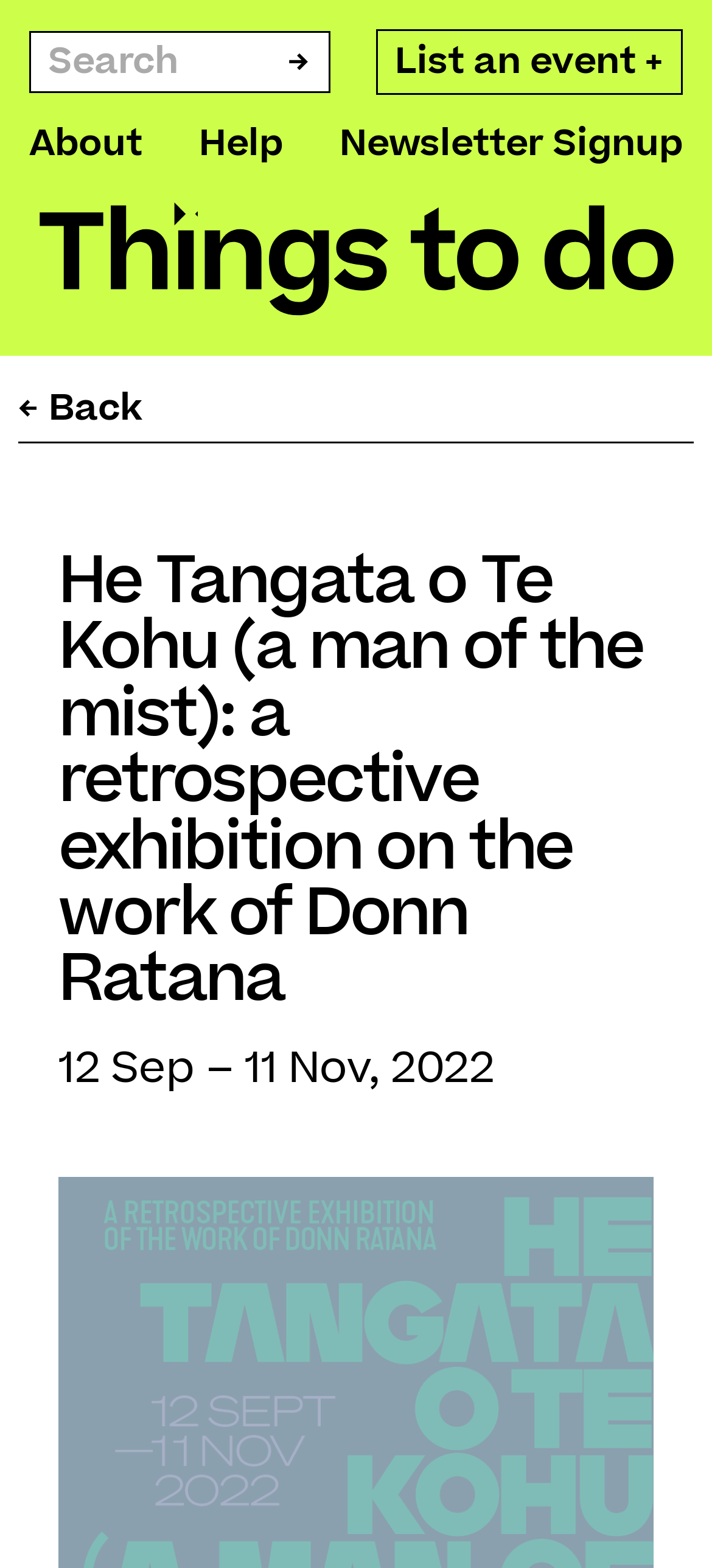Offer a detailed explanation of the webpage layout and contents.

The webpage is about a retrospective exhibition on the work of Donn Ratana, titled "He Tangata o Te Kohu (a man of the mist)". At the top left corner, there is a search box with a button on its right side, accompanied by a small icon. Below the search box, there are four links: "List an event +", "About", "Help", and "Newsletter Signup", aligned horizontally across the page.

On the top left side, there is a heading "Things To Do" with a link below it, which contains a large image that spans the width of the page. On the top right side, there is a link "Back" with a small icon.

The main content of the page is a heading that displays the title of the exhibition, "He Tangata o Te Kohu (a man of the mist): a retrospective exhibition on the work of Donn Ratana", which is centered on the page. Below the title, there is a text "12 Sep – 11 Nov, 2022", indicating the duration of the exhibition.